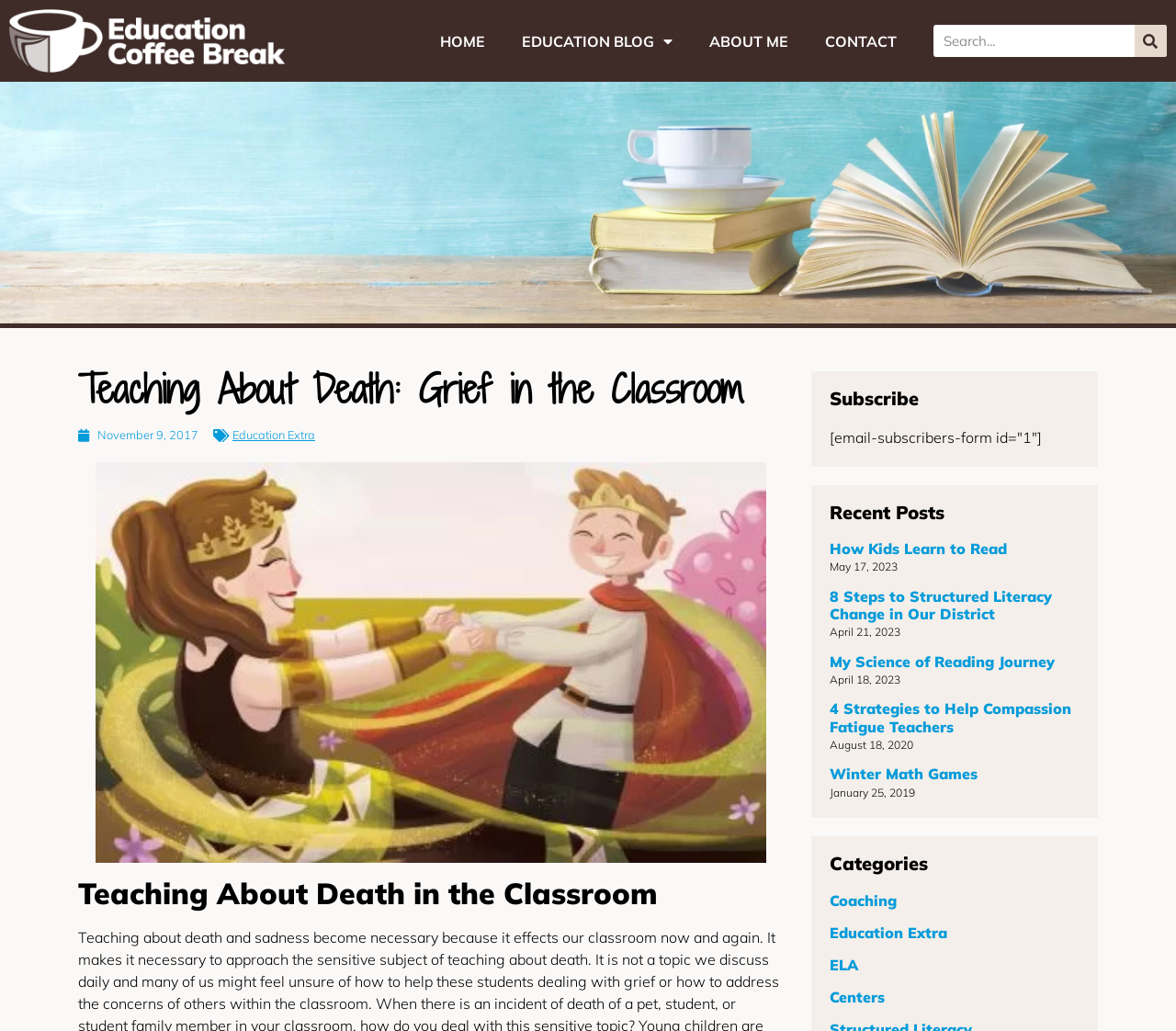Please respond to the question with a concise word or phrase:
What is the category of the link 'Coaching'?

Categories